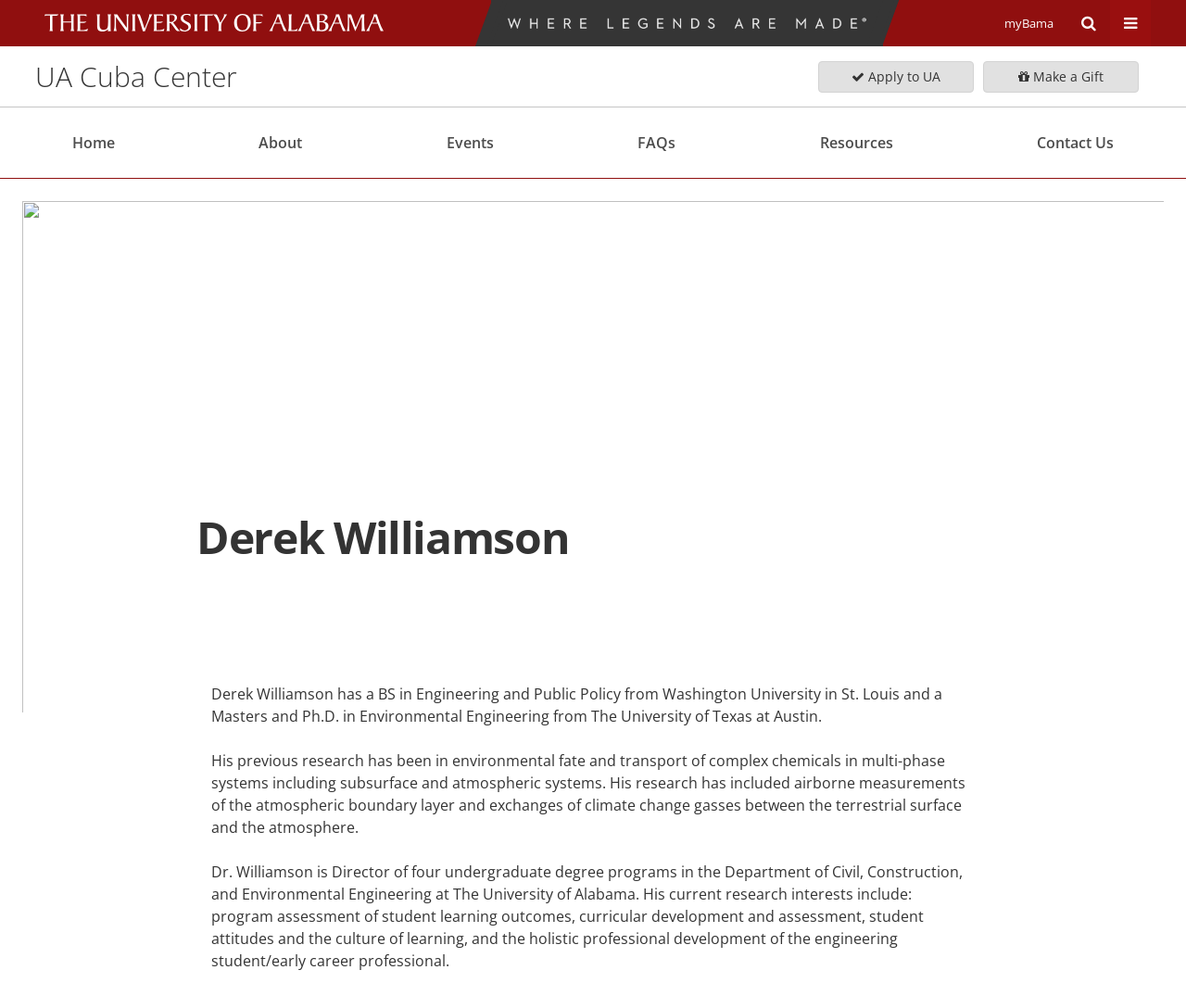Answer the following query concisely with a single word or phrase:
What is the link to apply to the university?

Apply to UA